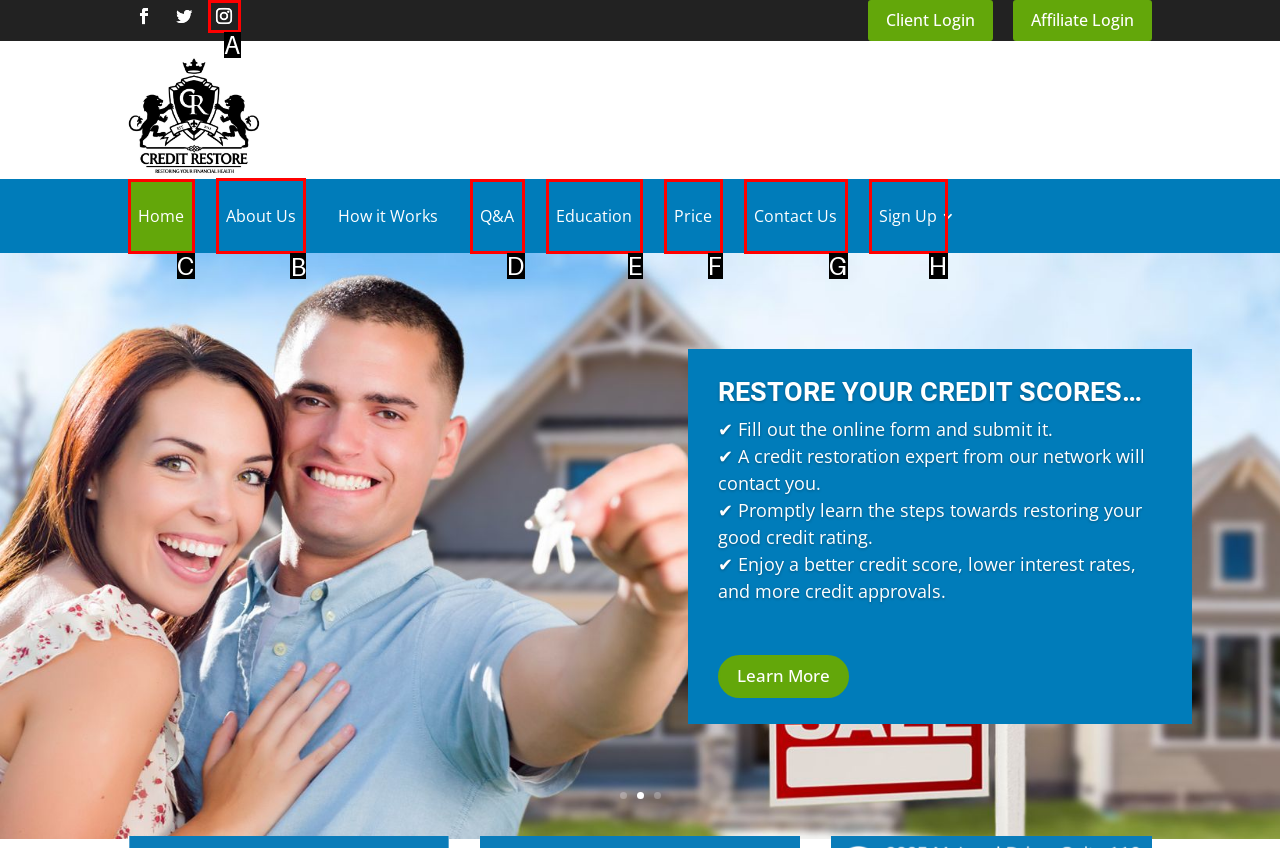To achieve the task: Click the About Us link, which HTML element do you need to click?
Respond with the letter of the correct option from the given choices.

B